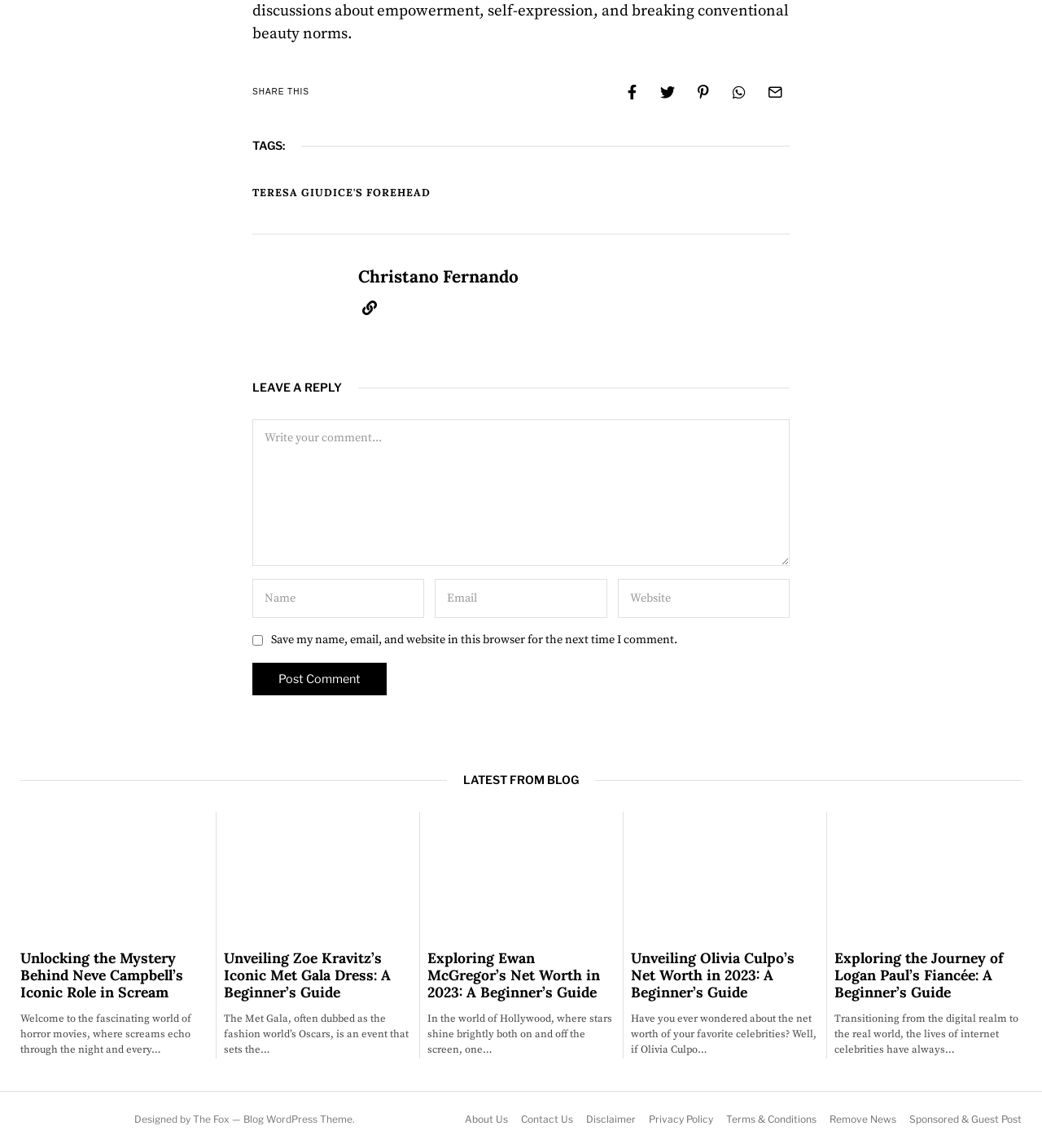Provide the bounding box coordinates for the area that should be clicked to complete the instruction: "Write a comment in the text box".

[0.242, 0.365, 0.758, 0.493]